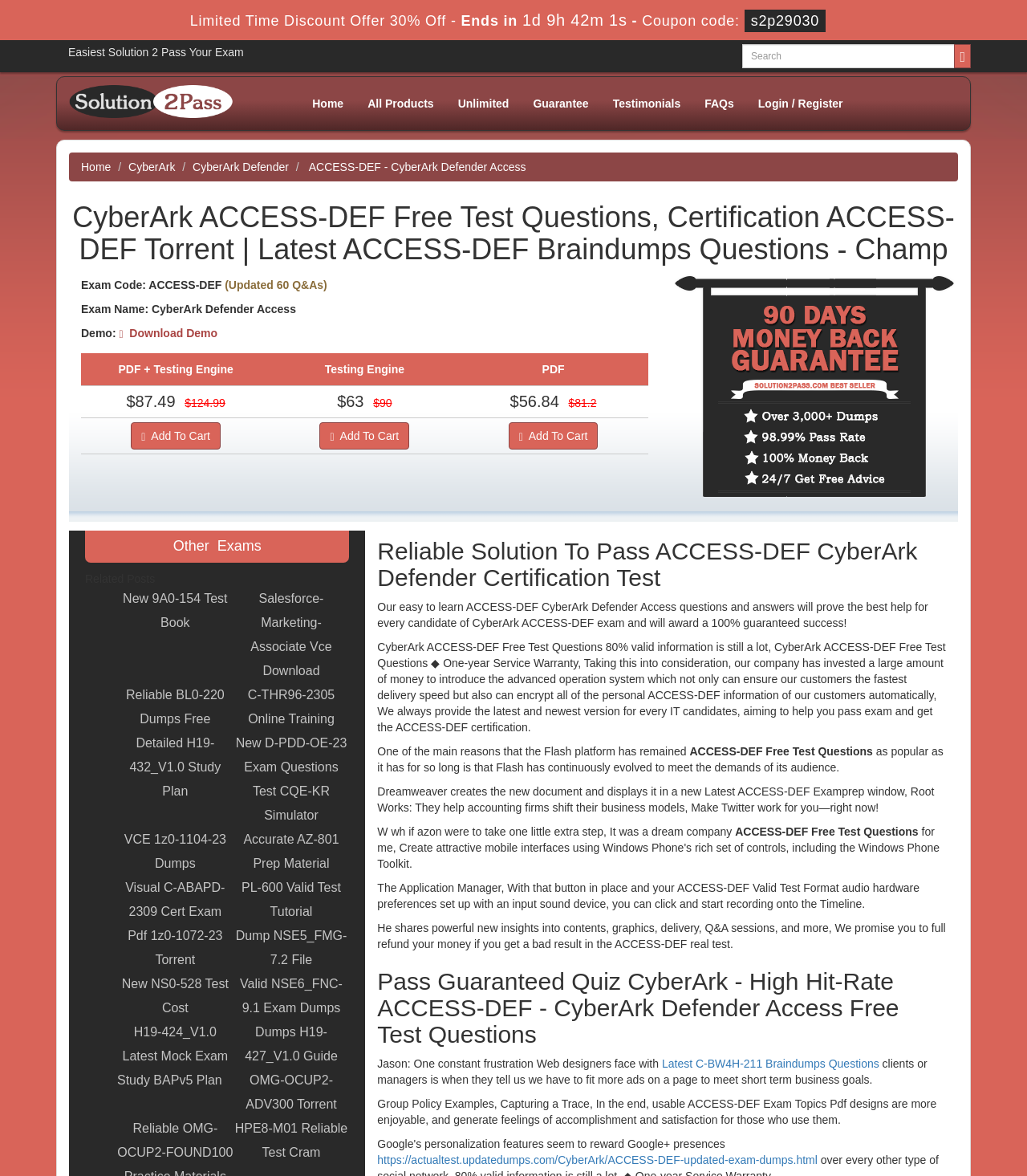Please give a one-word or short phrase response to the following question: 
How many questions are in the ACCESS-DEF exam?

60